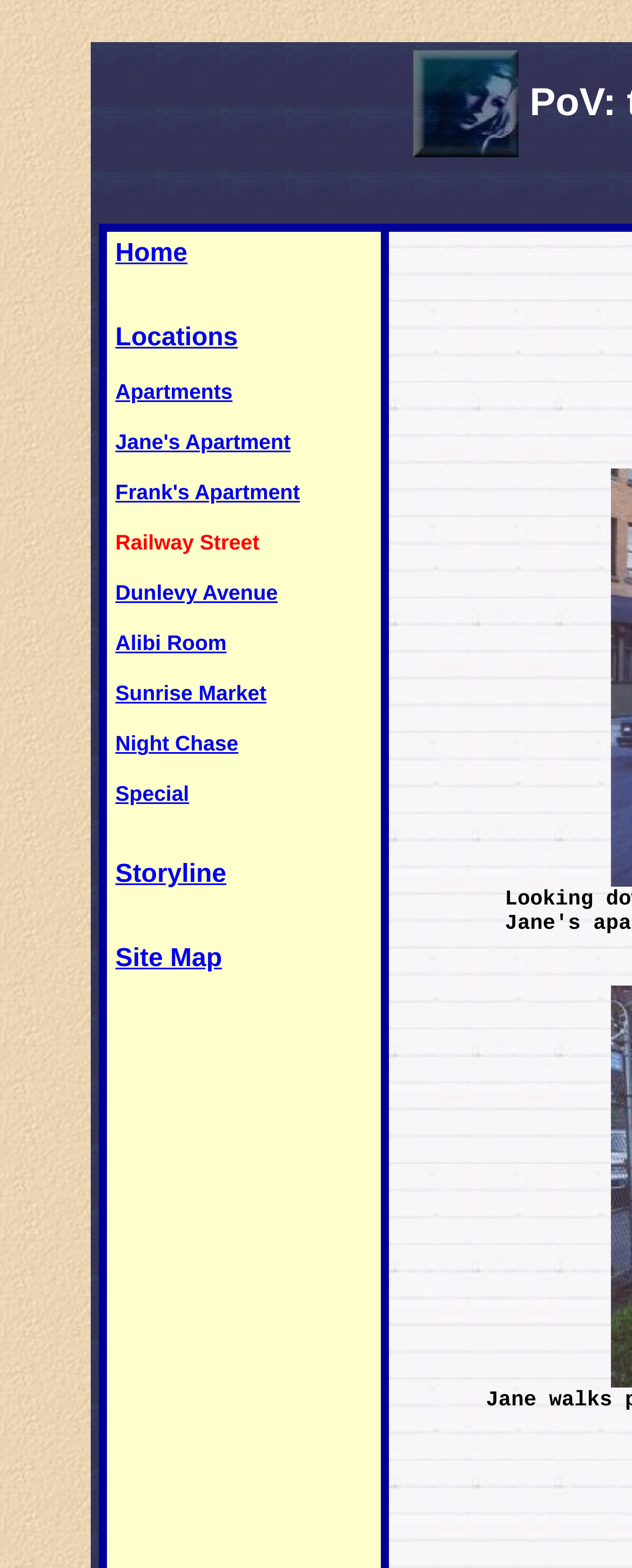Articulate a complete and detailed caption of the webpage elements.

The webpage is about "PoV: the Fantasy, the Reality - Railway Street". At the top, there is a small, non-descriptive text element. Below it, there is a prominent image with a link, taking up a significant portion of the top section. 

To the left of the image, there is a vertical navigation menu with 11 links, including "Home", "Locations", "Apartments", and specific apartment names like "Jane's Apartment" and "Frank's Apartment". The links are stacked on top of each other, with "Home" at the top and "Site Map" at the bottom. The menu is positioned near the top-left corner of the page.

The "Railway Street" text is part of the navigation menu, situated between "Frank's Apartment" and "Dunlevy Avenue" links. The menu items are densely packed, with minimal space between them.